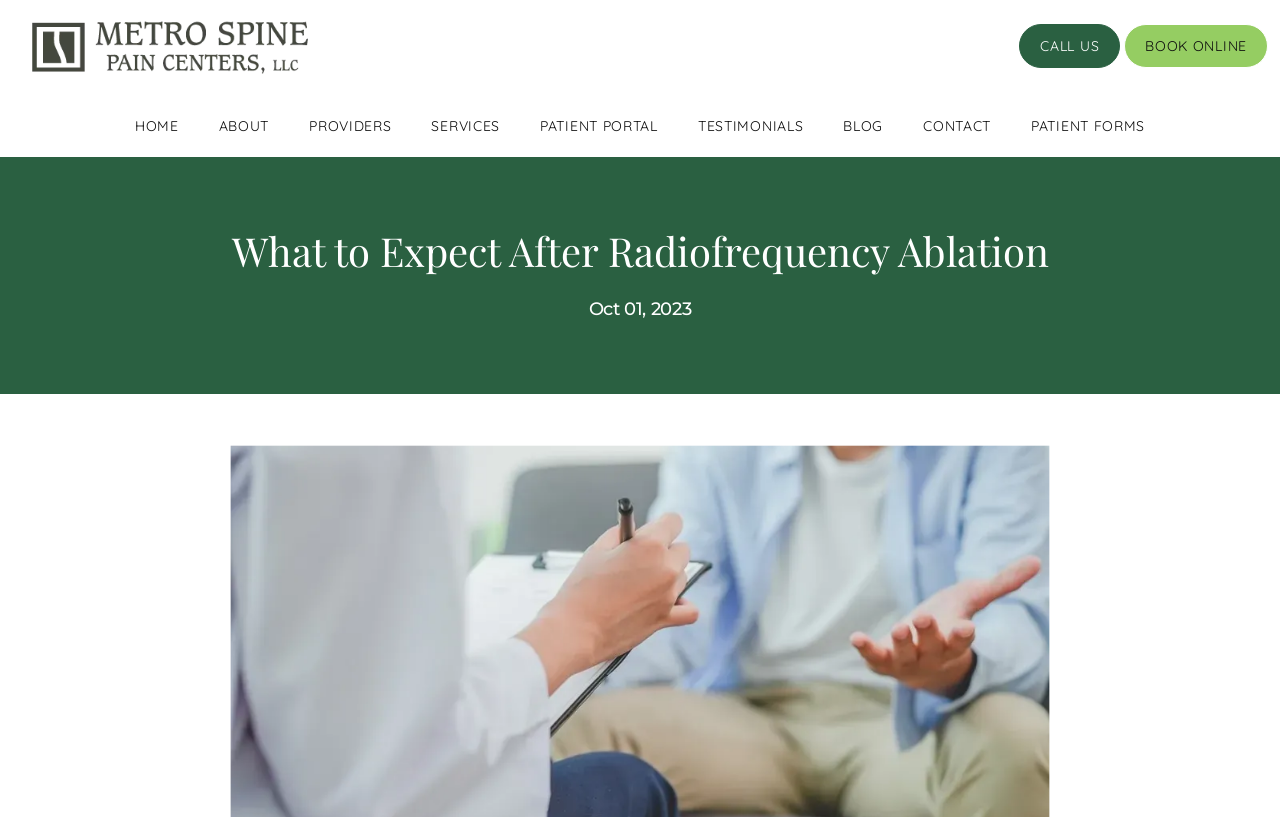Answer the question using only one word or a concise phrase: What is the name of the healthcare provider mentioned on the webpage?

Metro Spine PC